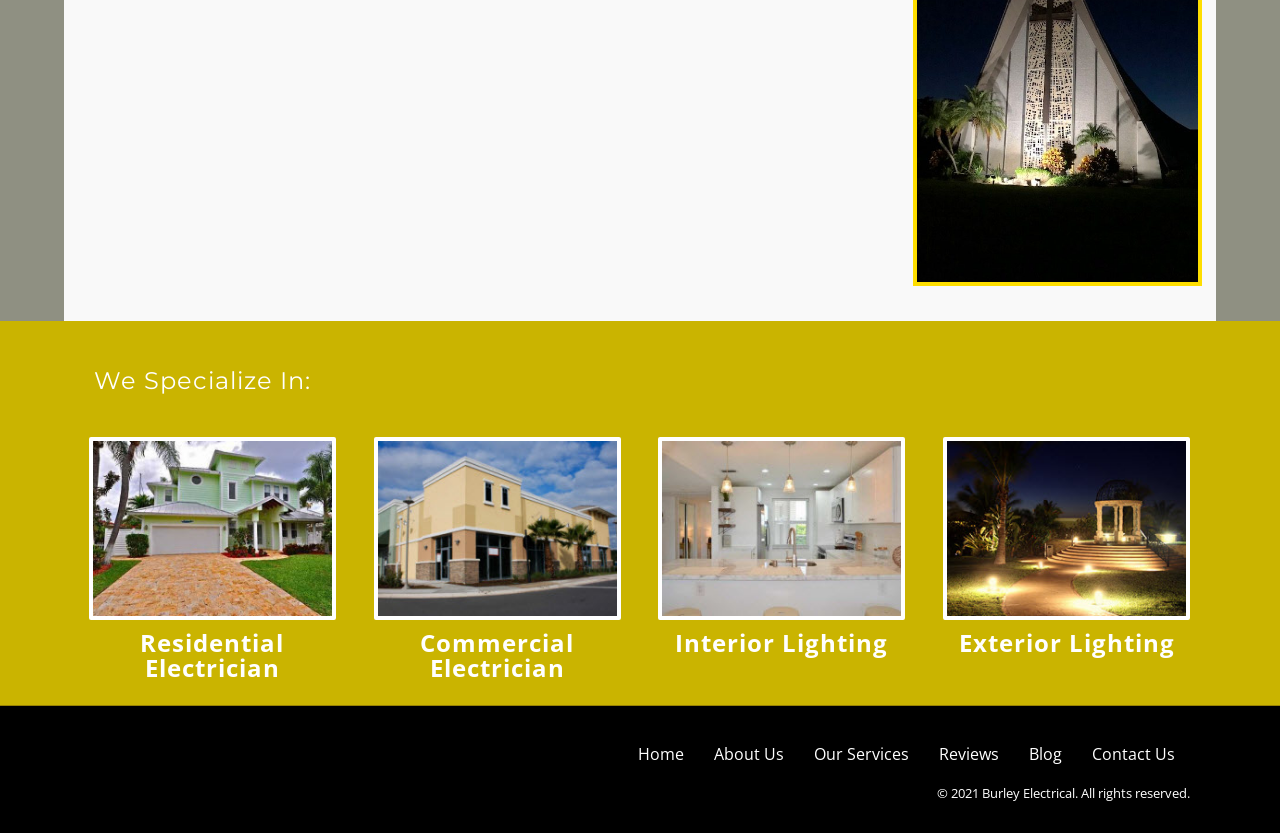Kindly provide the bounding box coordinates of the section you need to click on to fulfill the given instruction: "Check Exterior Lighting".

[0.749, 0.752, 0.918, 0.792]